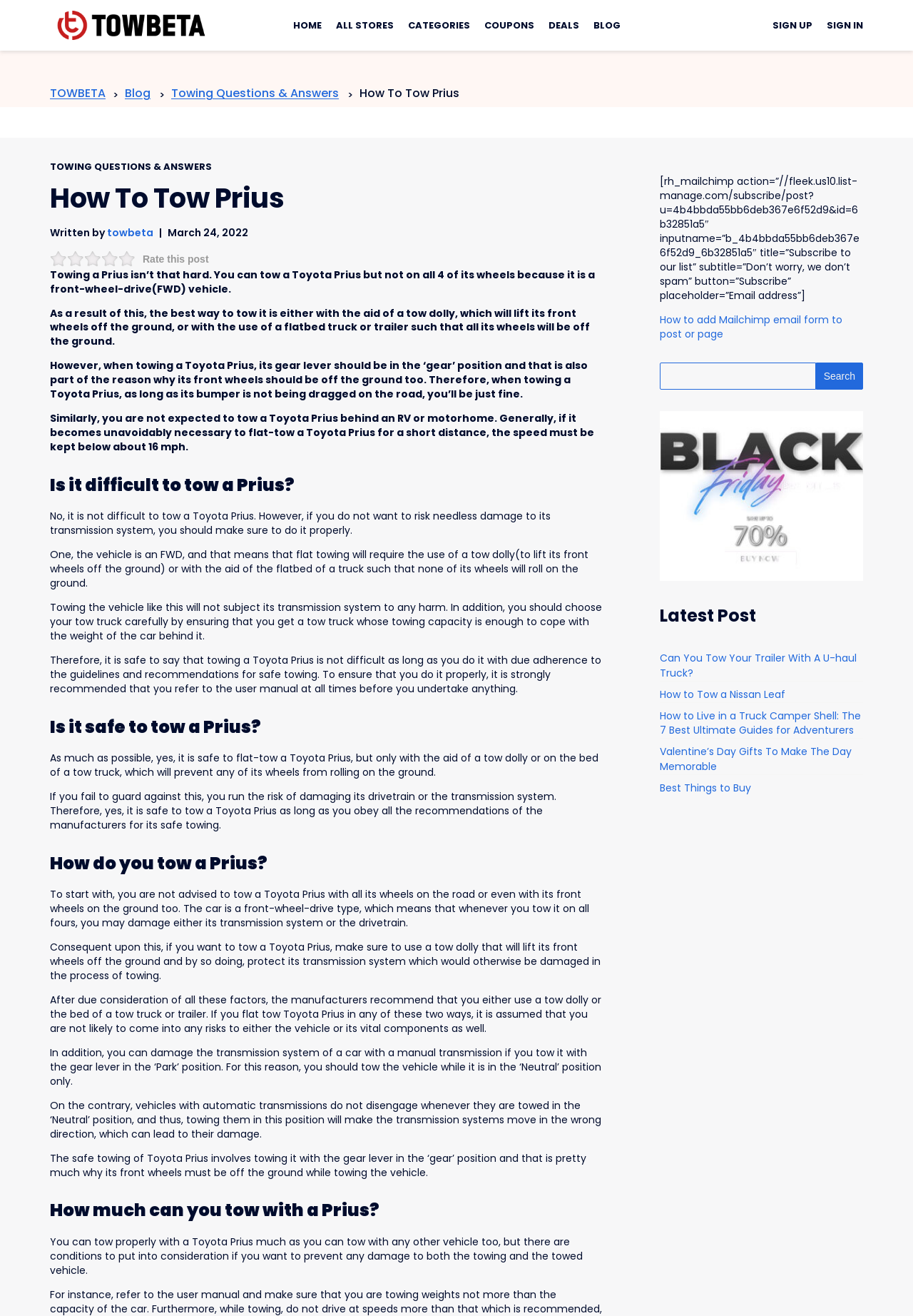Calculate the bounding box coordinates for the UI element based on the following description: "Search". Ensure the coordinates are four float numbers between 0 and 1, i.e., [left, top, right, bottom].

[0.893, 0.276, 0.945, 0.296]